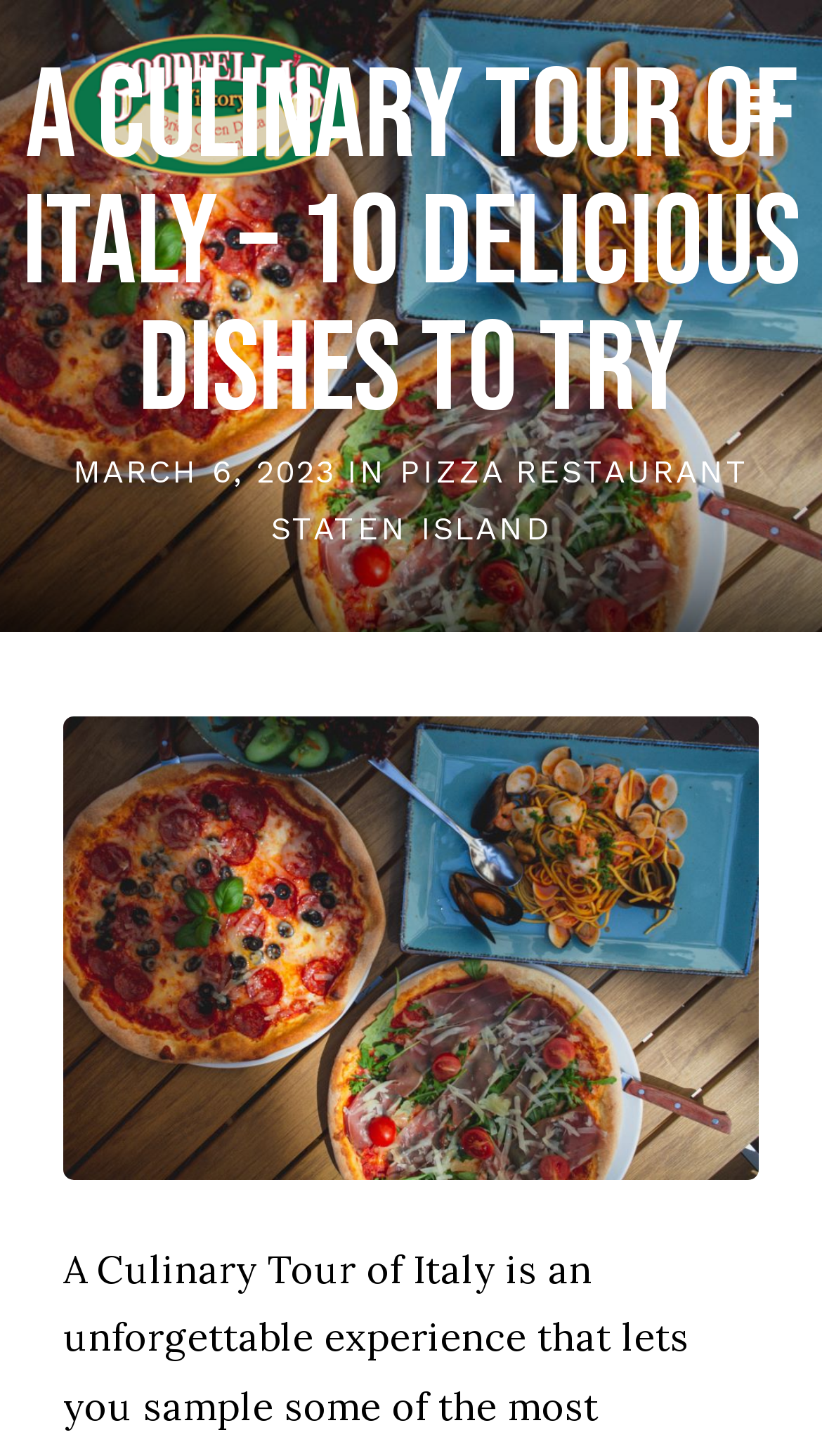Using the details in the image, give a detailed response to the question below:
What is the location mentioned in the article?

The location mentioned in the article is Staten Island, which is indicated by the link 'STATEN ISLAND' located below the main heading.